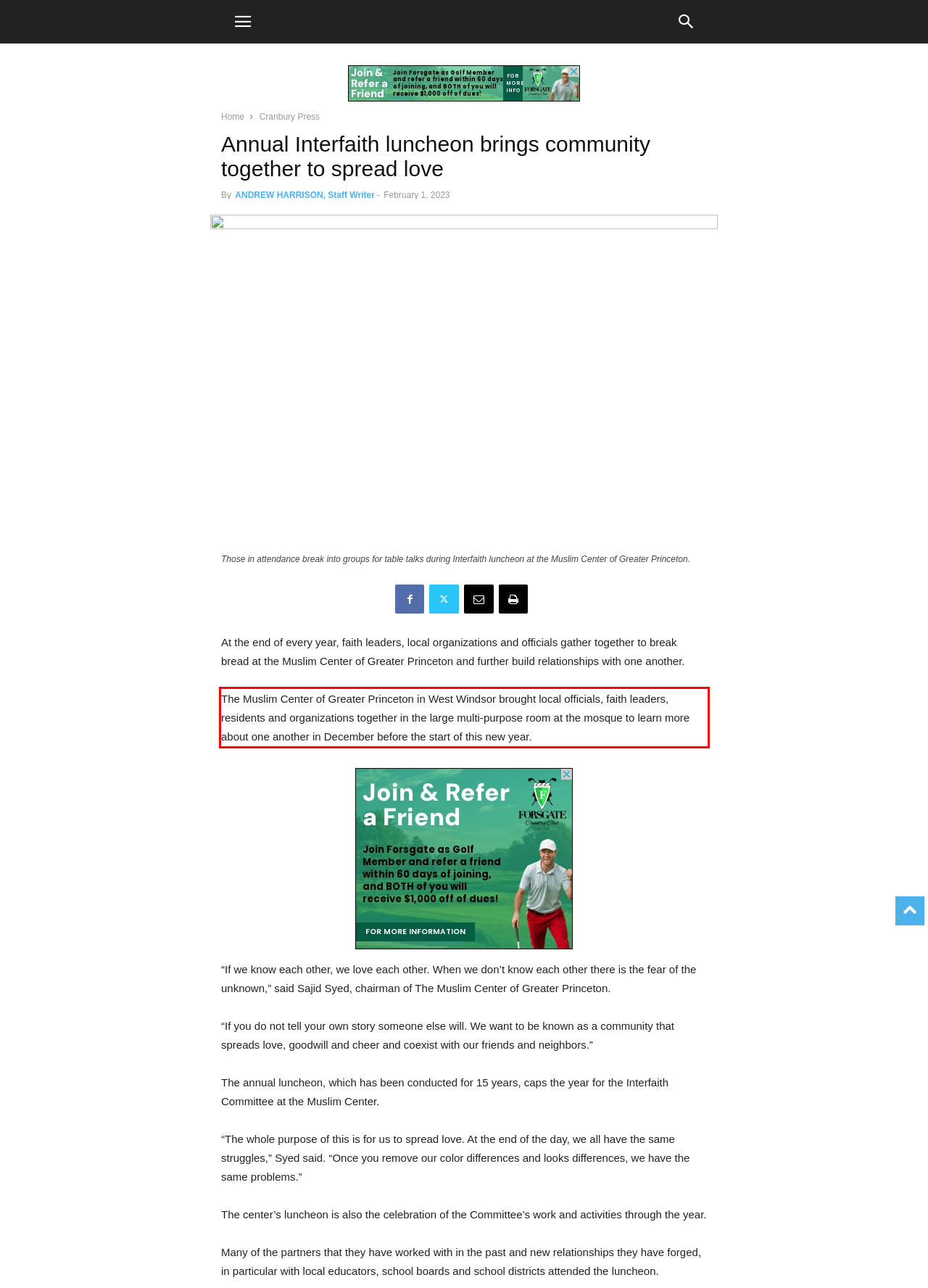In the screenshot of the webpage, find the red bounding box and perform OCR to obtain the text content restricted within this red bounding box.

The Muslim Center of Greater Princeton in West Windsor brought local officials, faith leaders, residents and organizations together in the large multi-purpose room at the mosque to learn more about one another in December before the start of this new year.